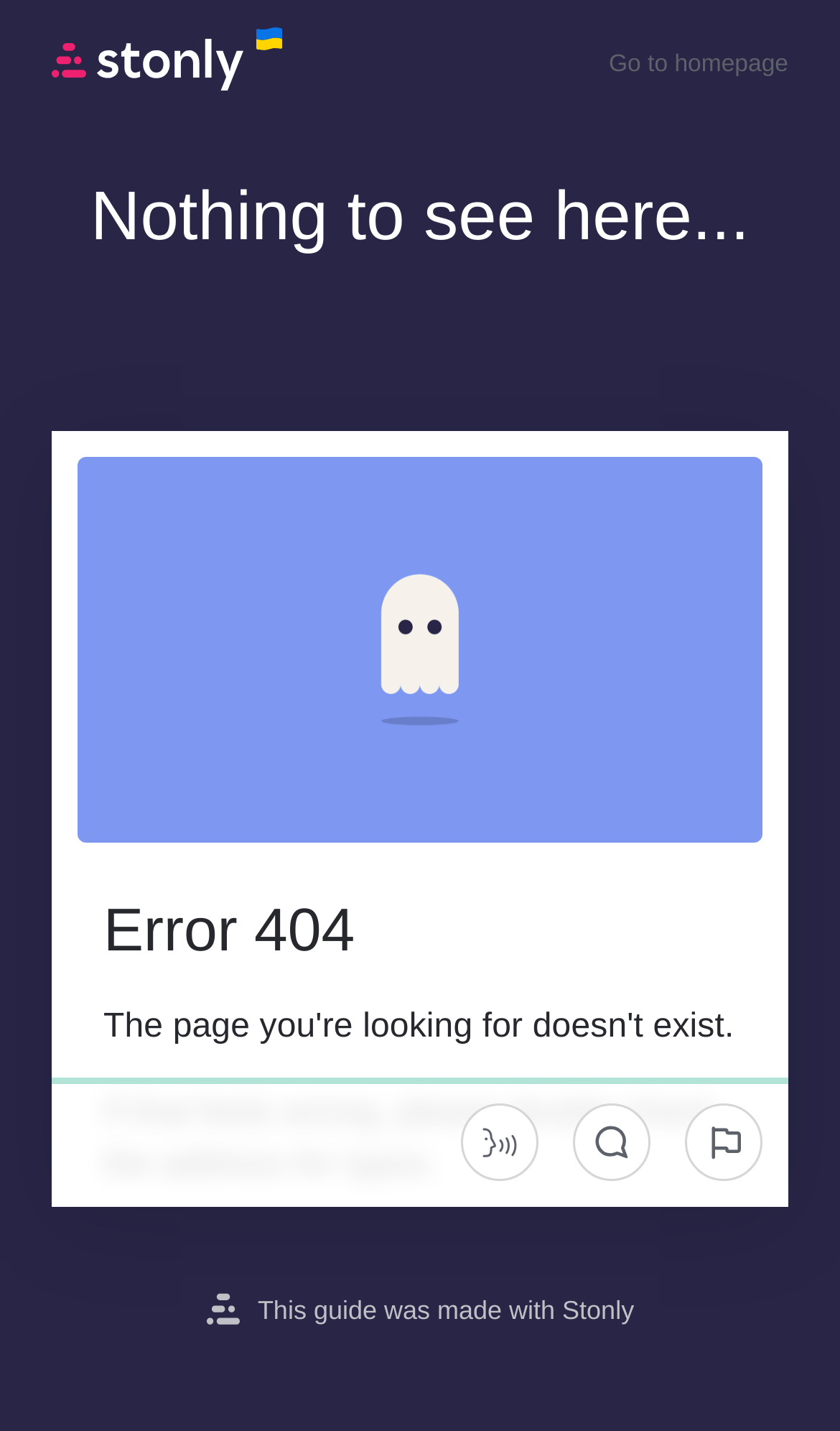Locate and extract the headline of this webpage.

Nothing to see here...